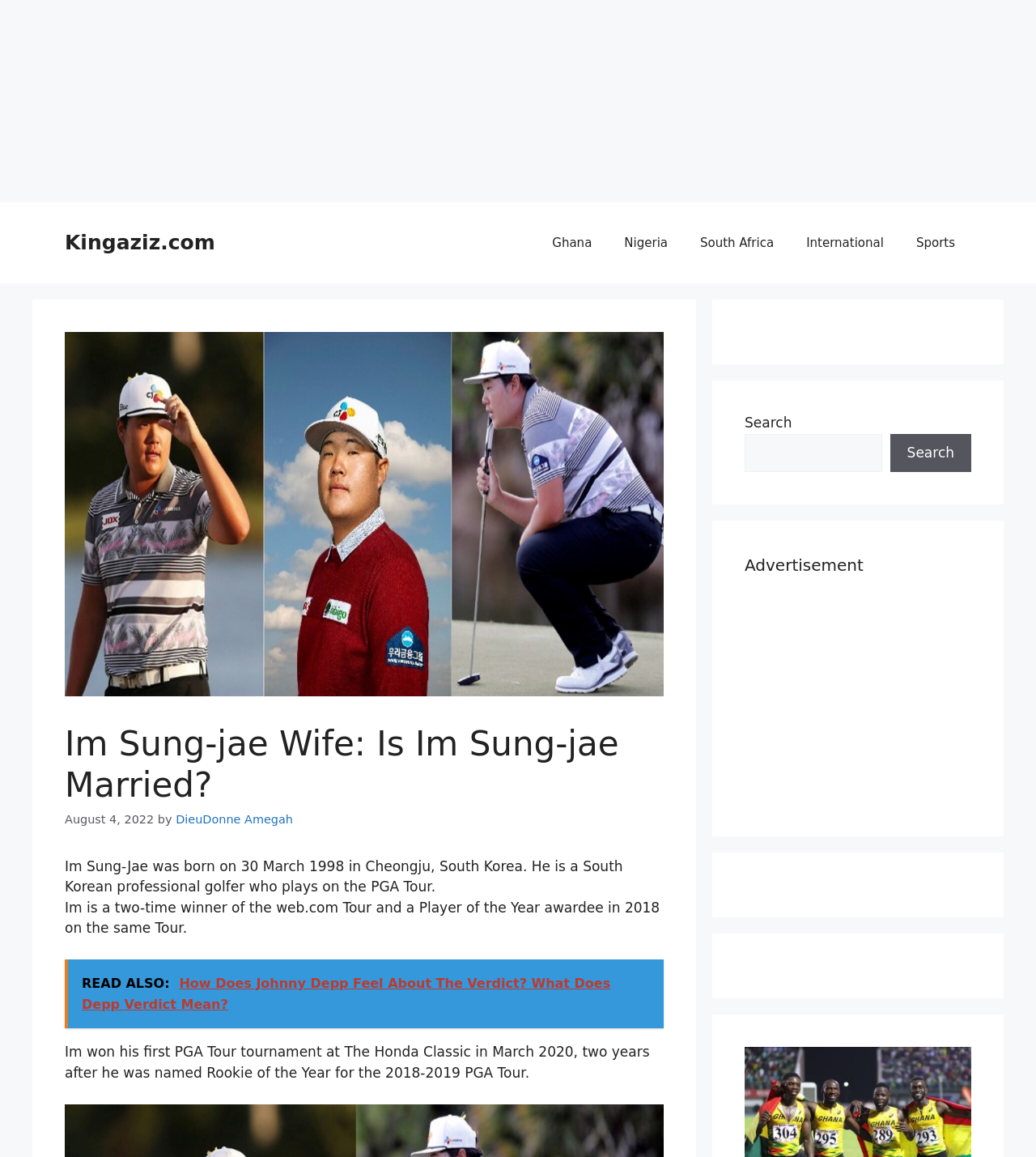Elaborate on the webpage's design and content in a detailed caption.

The webpage is about Im Sung-Jae, a South Korean professional golfer. At the top, there is a banner with the site's name, "Kingaziz.com", and a navigation menu with links to different countries and categories, including Ghana, Nigeria, South Africa, International, and Sports.

Below the navigation menu, there is a large image of Im Sung-Jae. Next to the image, there is a header section with the title "Im Sung-jae Wife: Is Im Sung-jae Married?" and a timestamp indicating that the article was published on August 4, 2022, by DieuDonne Amegah.

The main content of the webpage is a biographical text about Im Sung-Jae, which is divided into three paragraphs. The first paragraph provides basic information about Im Sung-Jae, including his birthdate and profession. The second paragraph mentions his achievements, including being a two-time winner of the web.com Tour and a Player of the Year awardee in 2018. The third paragraph describes his first PGA Tour tournament win at The Honda Classic in March 2020.

There is also a link to a related article, "How Does Johnny Depp Feel About The Verdict? What Does Depp Verdict Mean?" at the bottom of the main content section.

On the right side of the webpage, there are several complementary sections, including a search bar with a search button, and several advertisement sections.